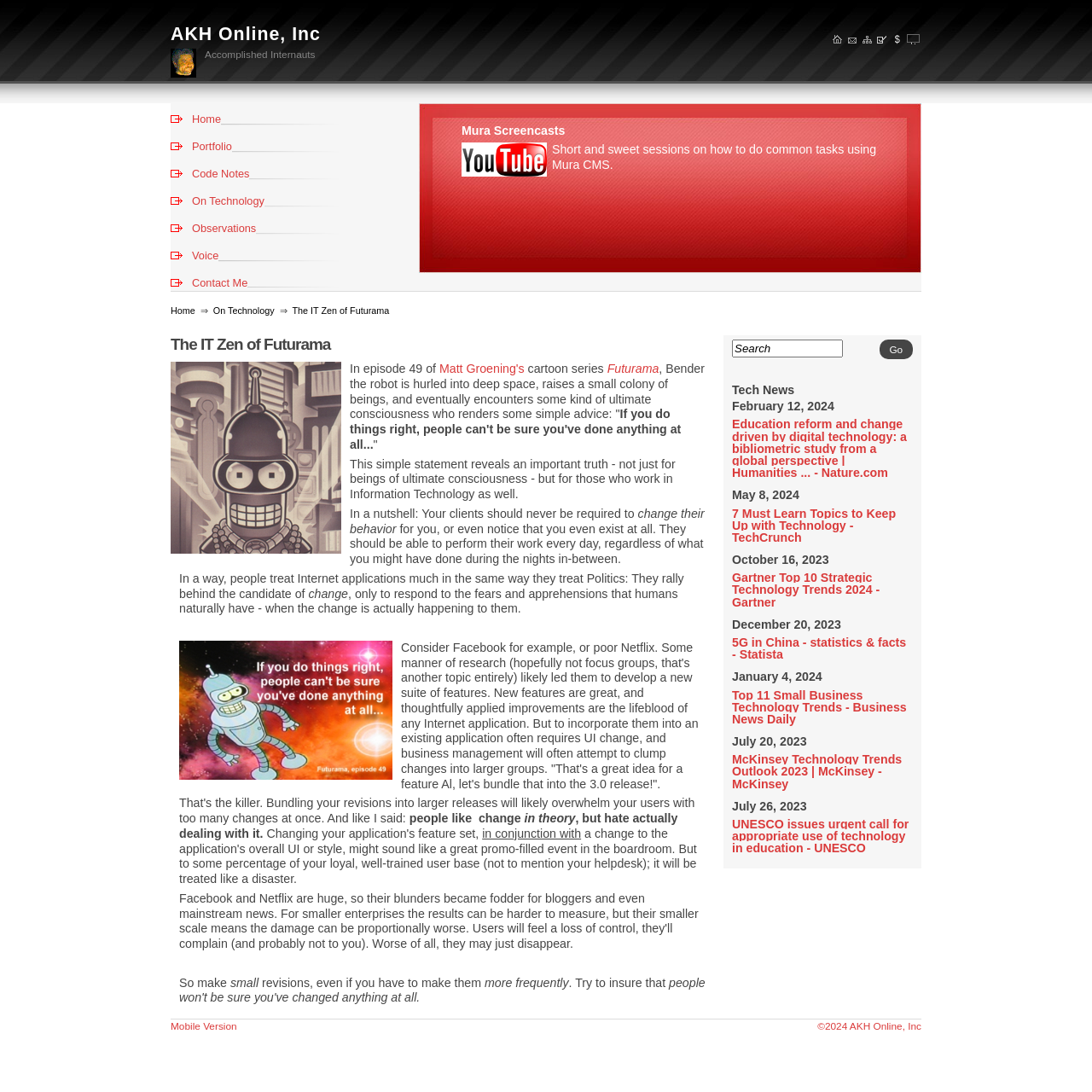What is the name of the company?
Provide an in-depth and detailed explanation in response to the question.

The name of the company can be found in the heading element at the top of the webpage, which reads 'The IT Zen of Futurama - AKH Online, Inc'.